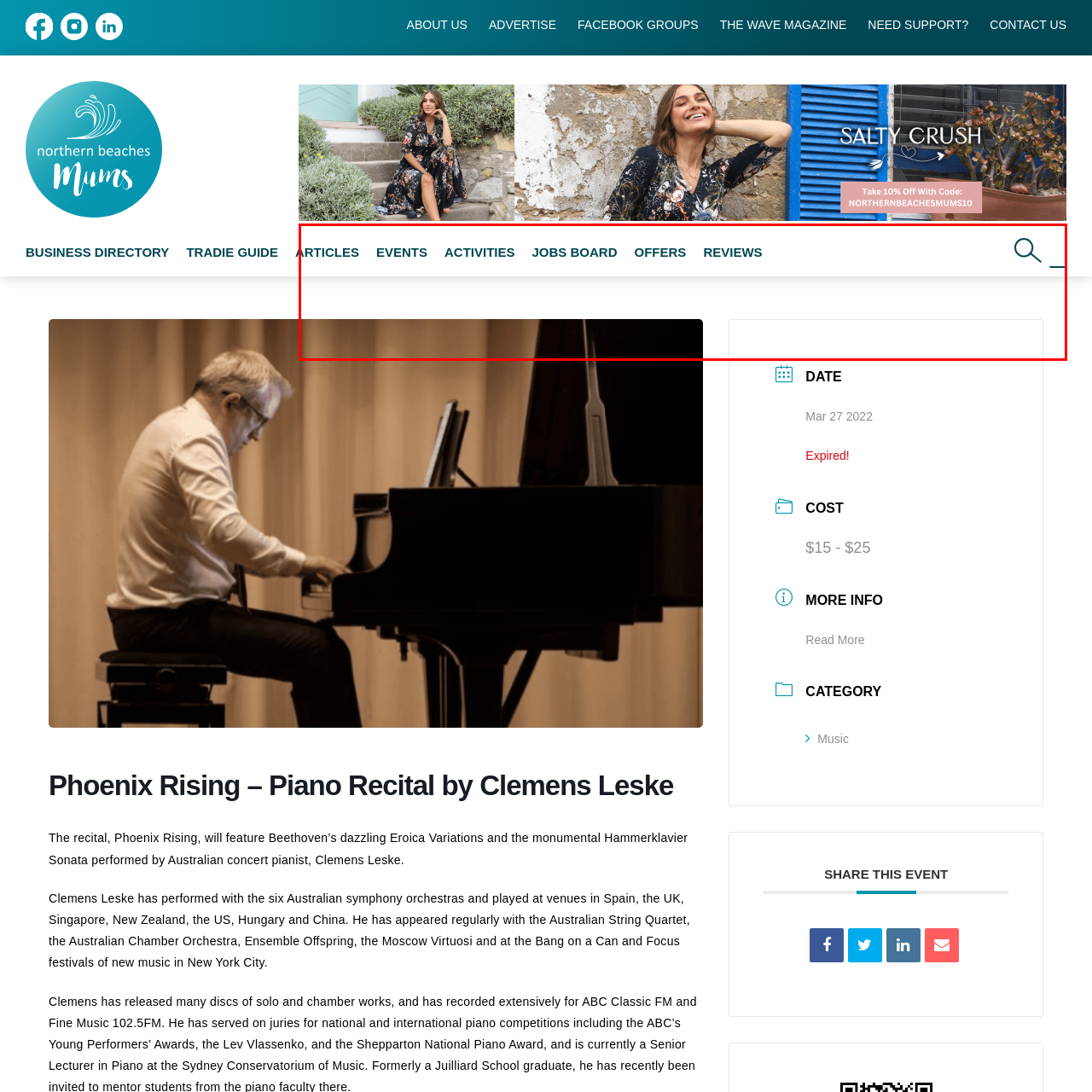What is one of the classical masterpieces to be performed at the event?
Examine the image outlined by the red bounding box and answer the question with as much detail as possible.

The answer can be obtained by reading the caption, which mentions that the event will highlight classical masterpieces, including Beethoven’s Eroica Variations and the monumental Hammerklavier Sonata.